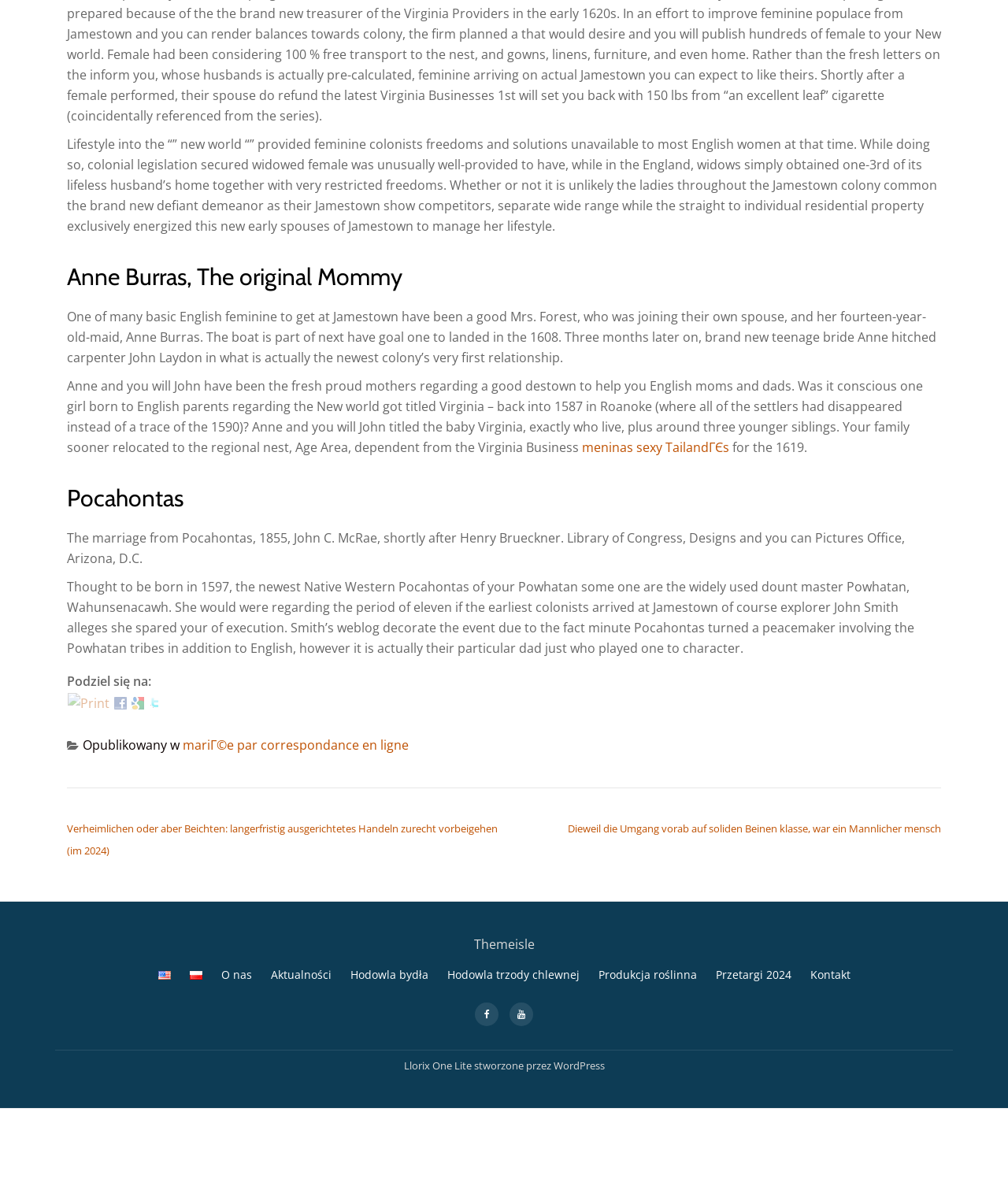Using the description: "Melancholia", determine the UI element's bounding box coordinates. Ensure the coordinates are in the format of four float numbers between 0 and 1, i.e., [left, top, right, bottom].

None